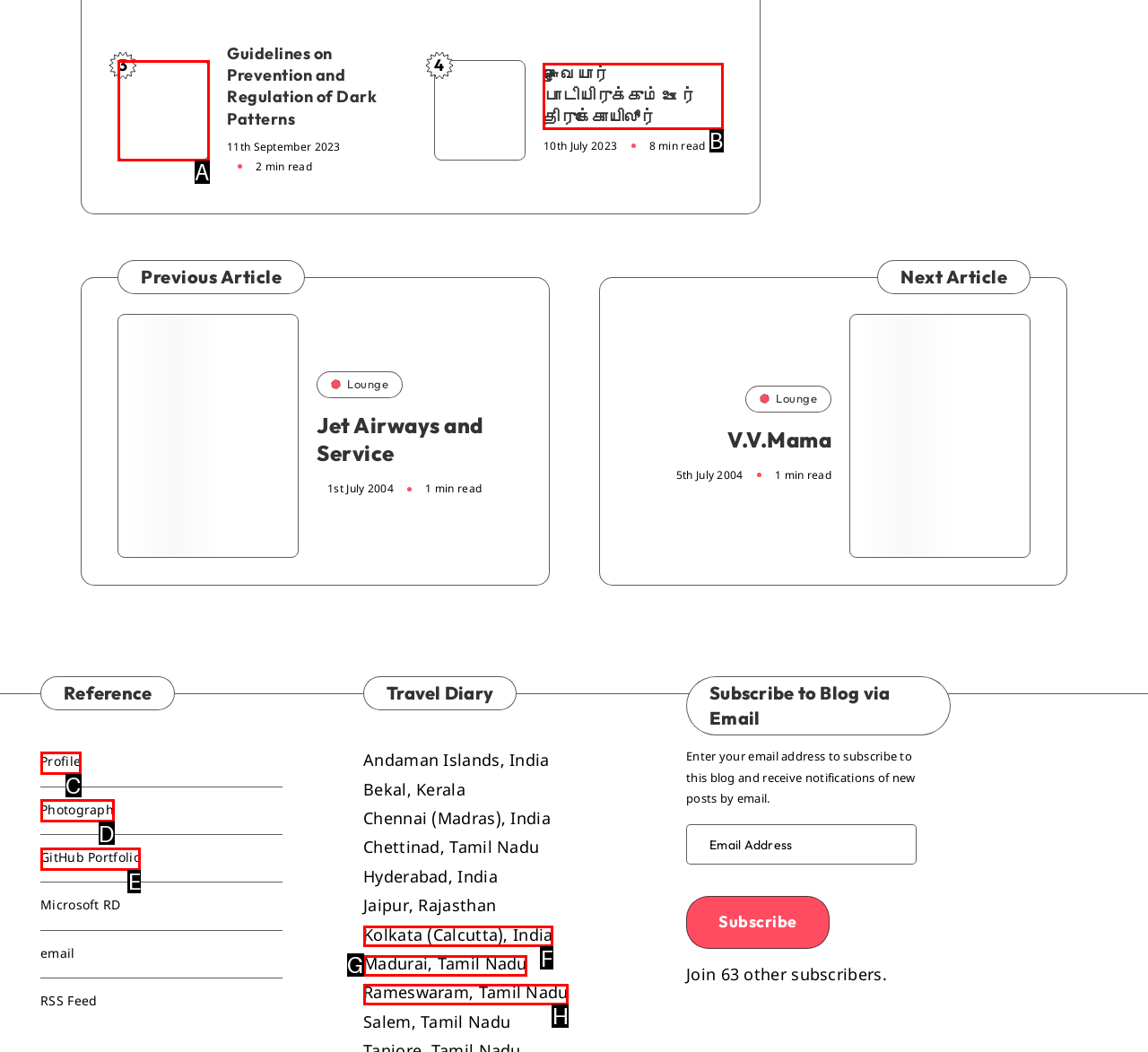Point out the letter of the HTML element you should click on to execute the task: Read the article 'ஔவையார் பாடியிருக்கும் ஊர் திருக்கோயிலூர்'
Reply with the letter from the given options.

B